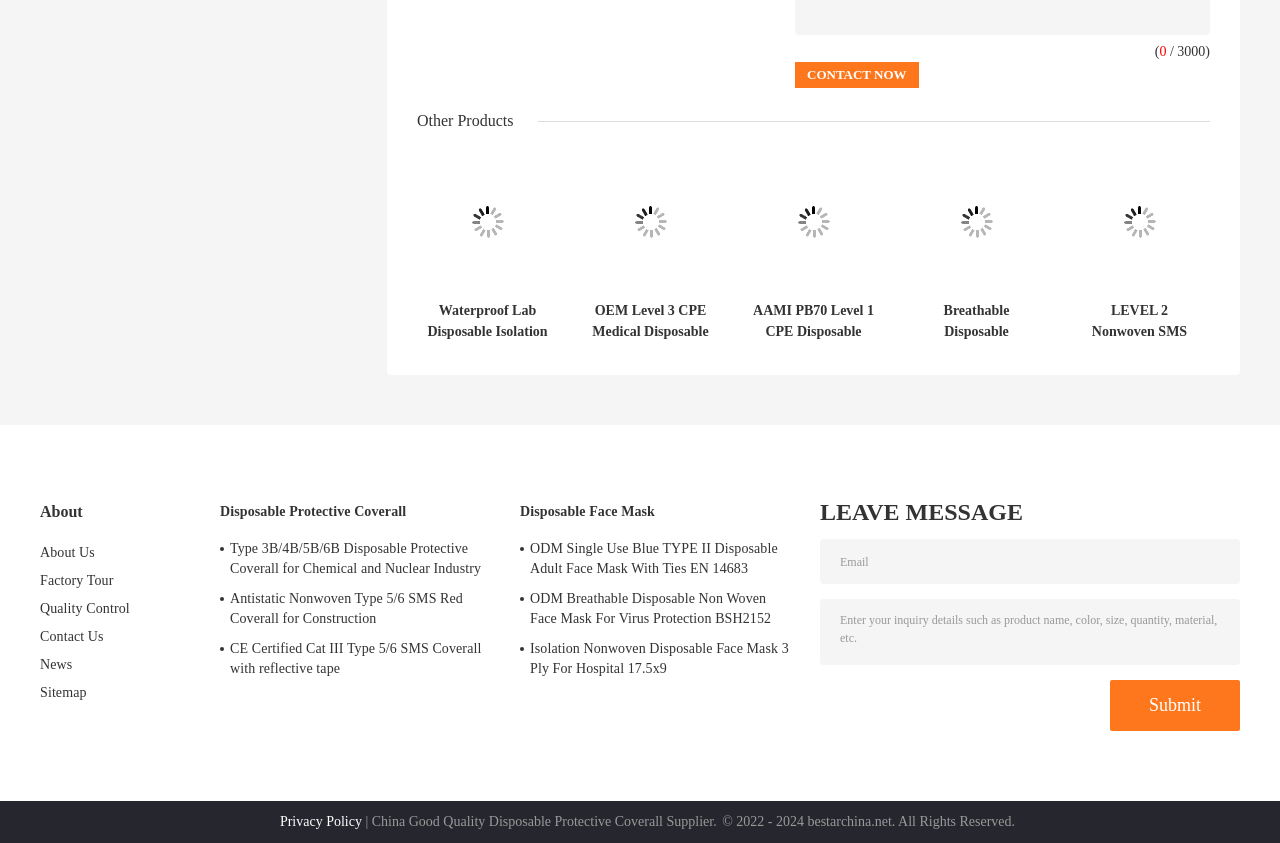Please answer the following query using a single word or phrase: 
What is the function of the 'Submit' button?

To send an inquiry